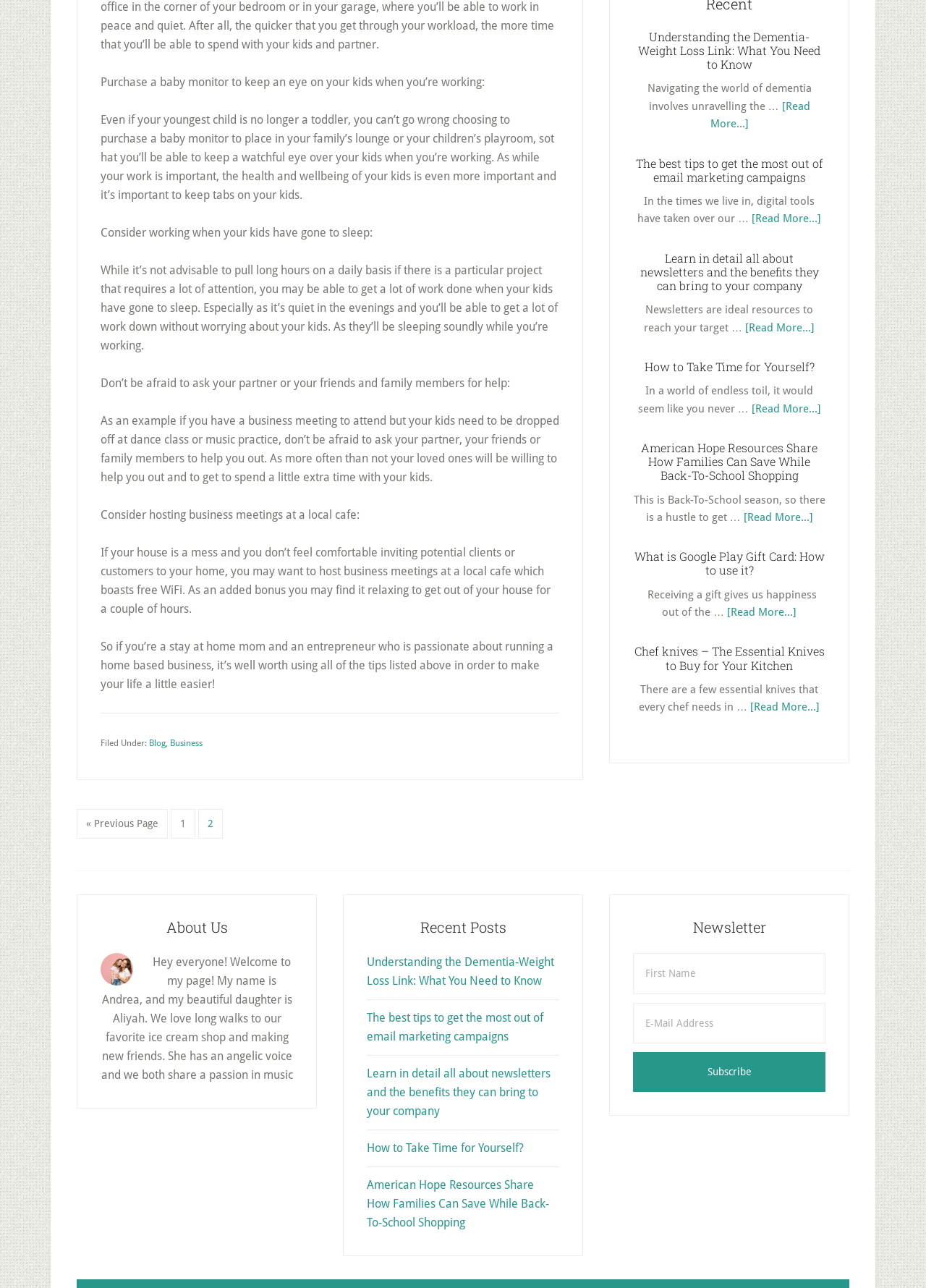Locate the bounding box coordinates of the UI element described by: "aria-label="E-Mail Address" name="Email" placeholder="E-Mail Address"". Provide the coordinates as four float numbers between 0 and 1, formatted as [left, top, right, bottom].

[0.684, 0.778, 0.891, 0.81]